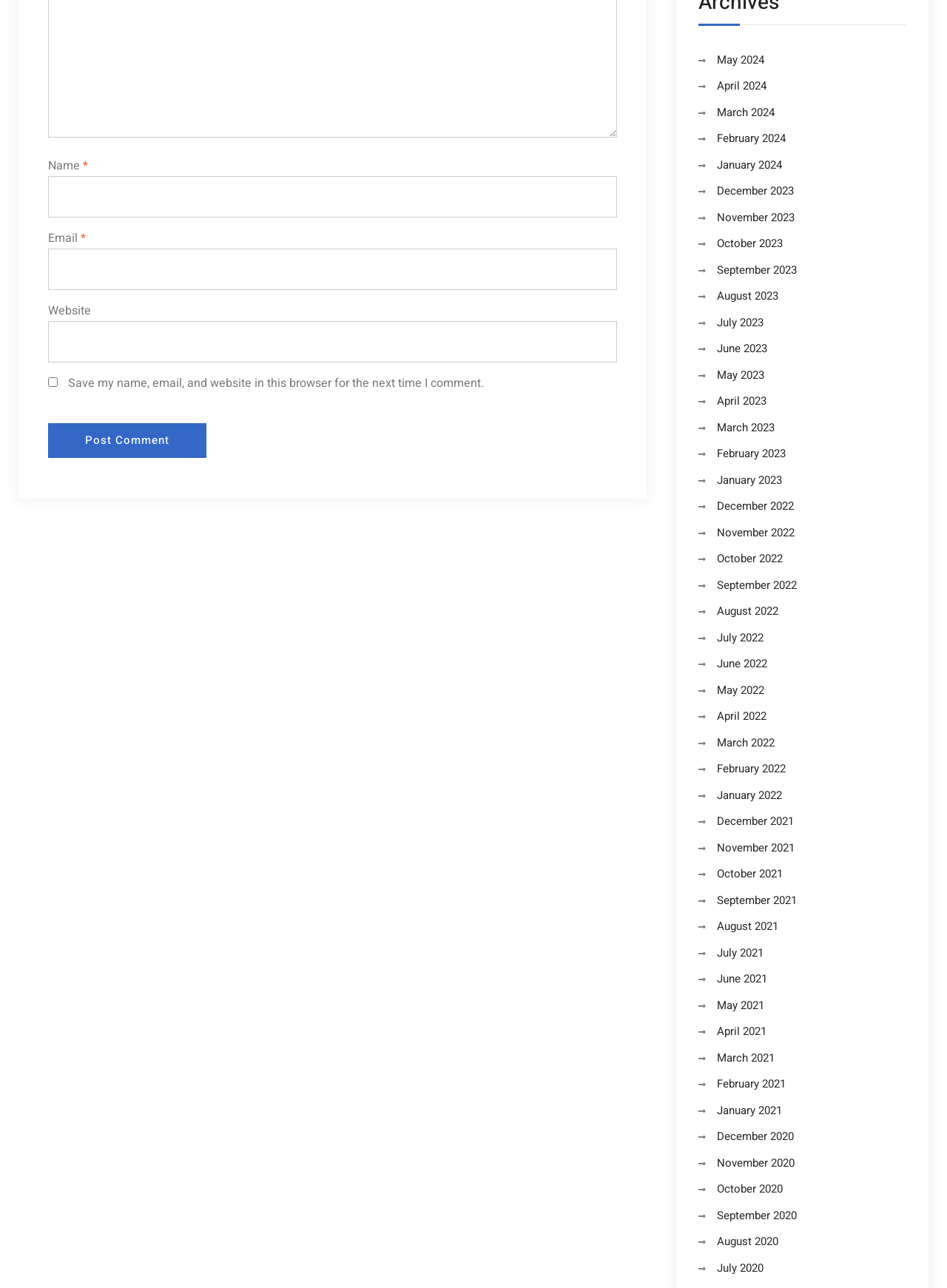What is the purpose of the checkbox?
Look at the image and respond with a single word or a short phrase.

Save comment info